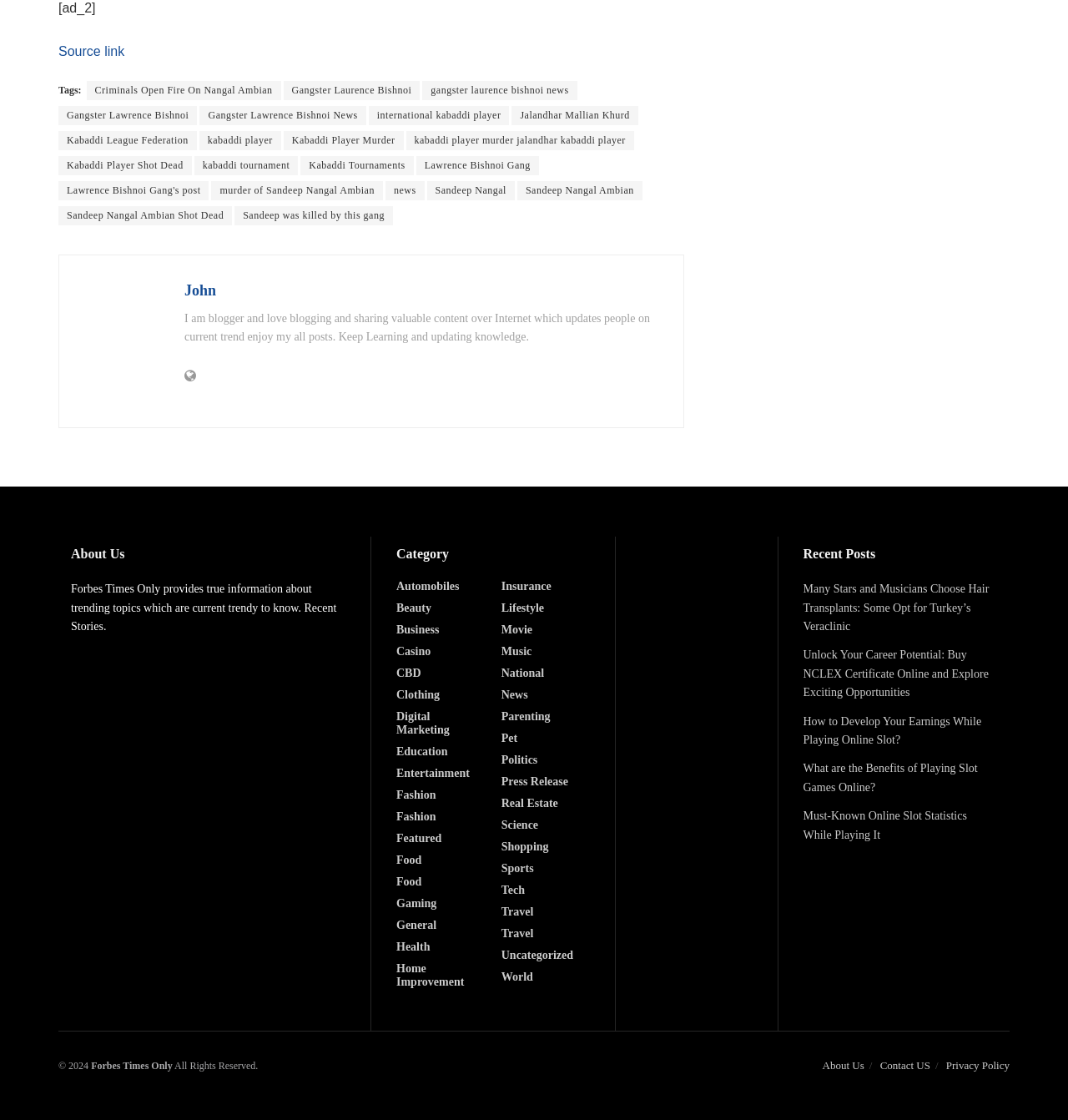Refer to the image and provide an in-depth answer to the question:
What is the name of the gangster mentioned in the webpage?

The answer can be found in the link elements with the text 'Gangster Laurence Bishnoi', 'Gangster Lawrence Bishnoi', and 'Lawrence Bishnoi Gang'. These elements are scattered throughout the webpage and mention the name of the gangster.